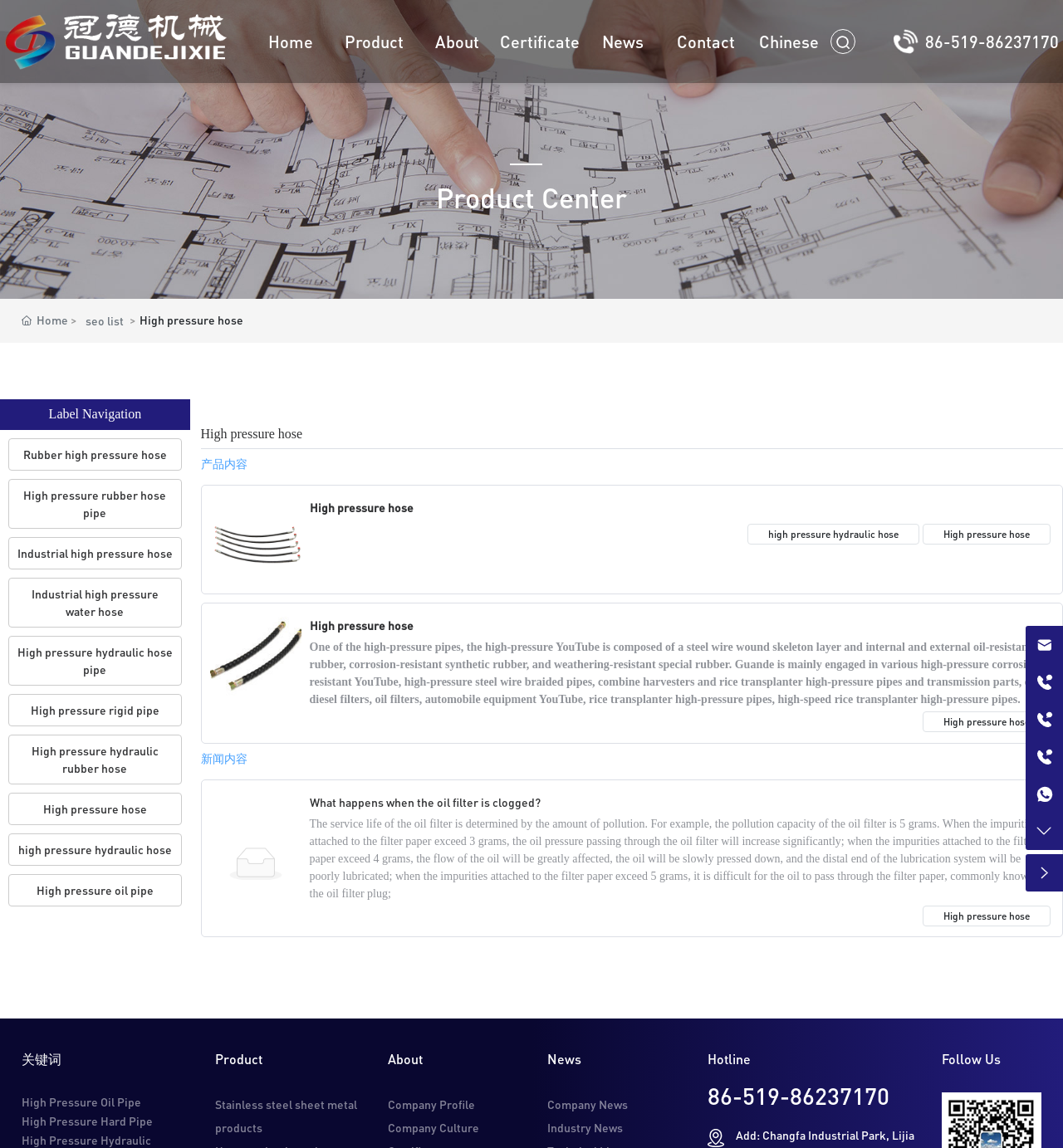Find and generate the main title of the webpage.

High pressure hose